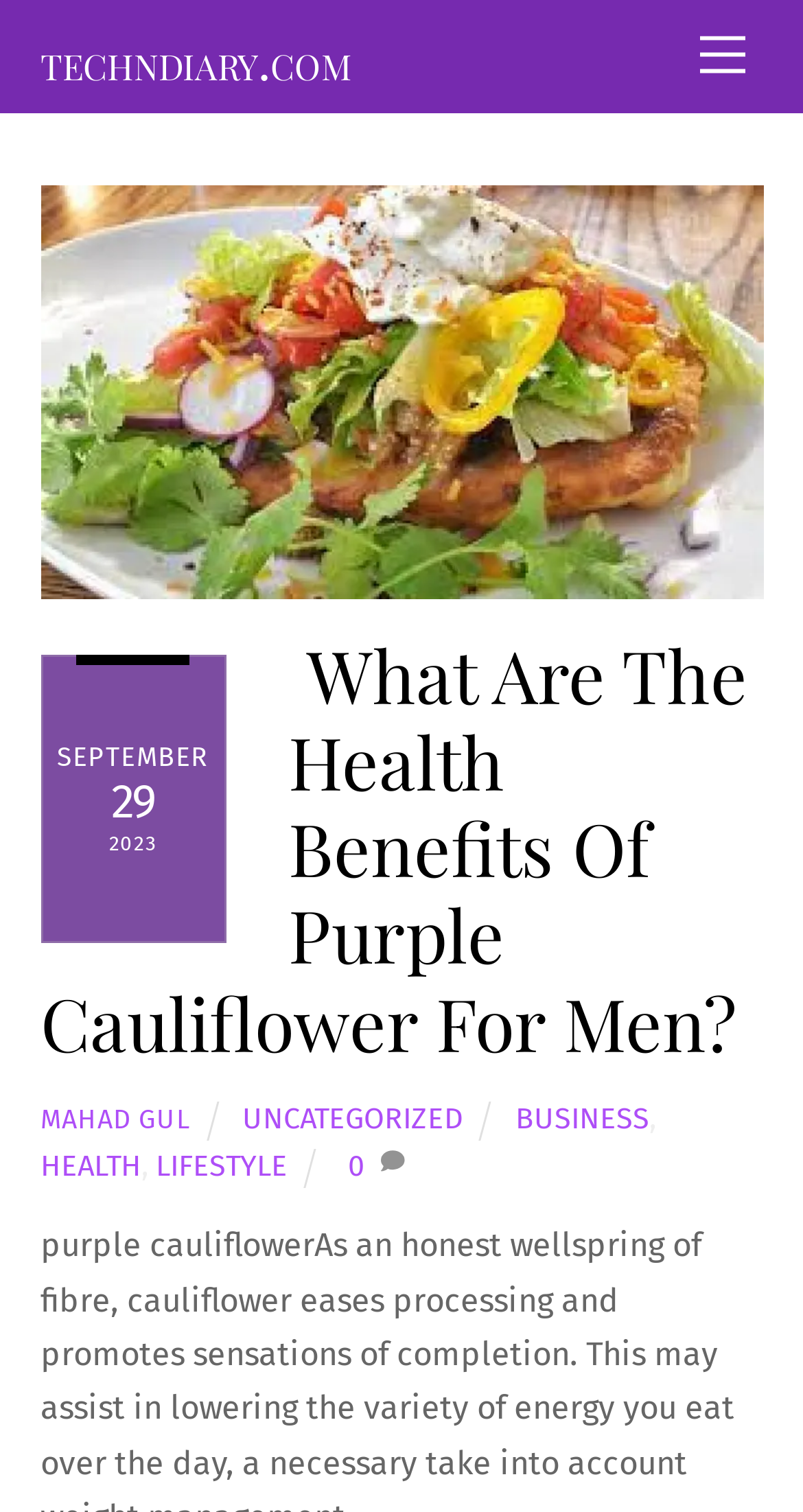Please answer the following question using a single word or phrase: 
What is the date of the article?

SEPTEMBER 29, 2023